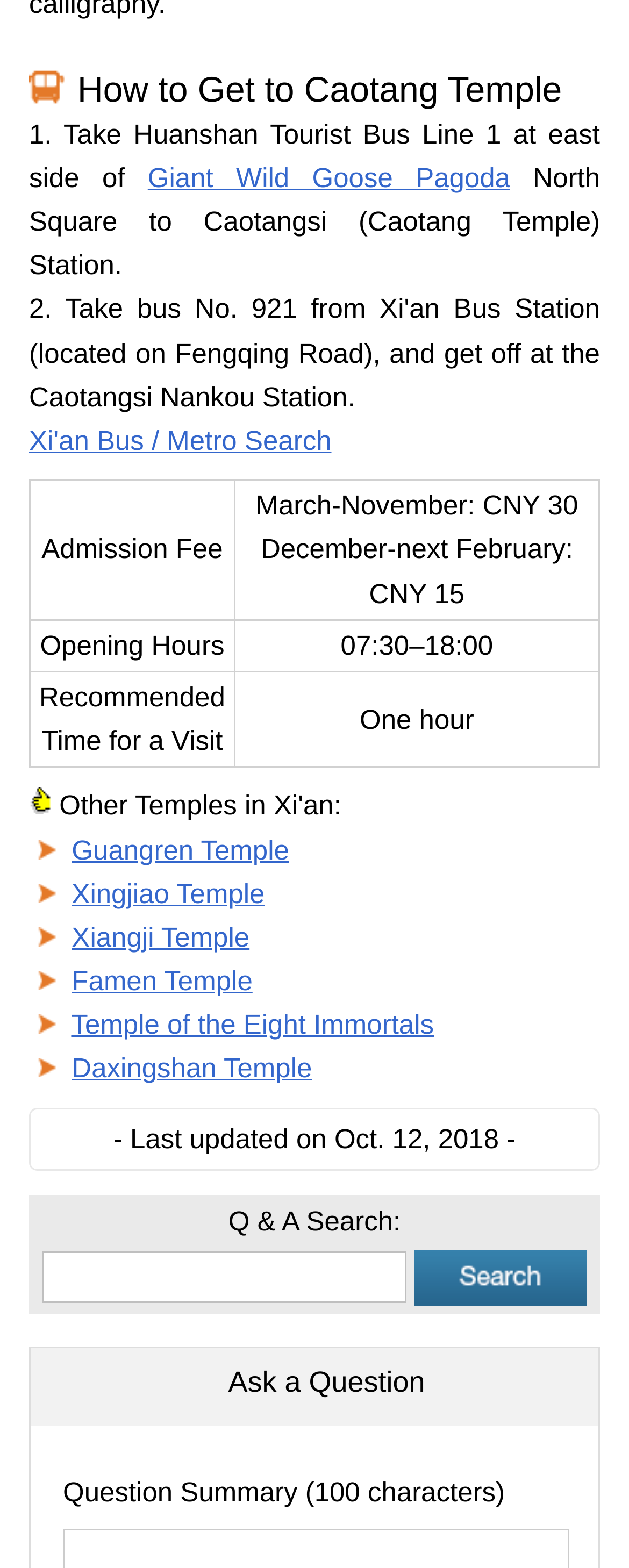What is the recommended time for a visit to Caotang Temple?
Please respond to the question with a detailed and well-explained answer.

The webpage provides a table with information about Caotang Temple. According to the table, the recommended time for a visit to Caotang Temple is one hour.